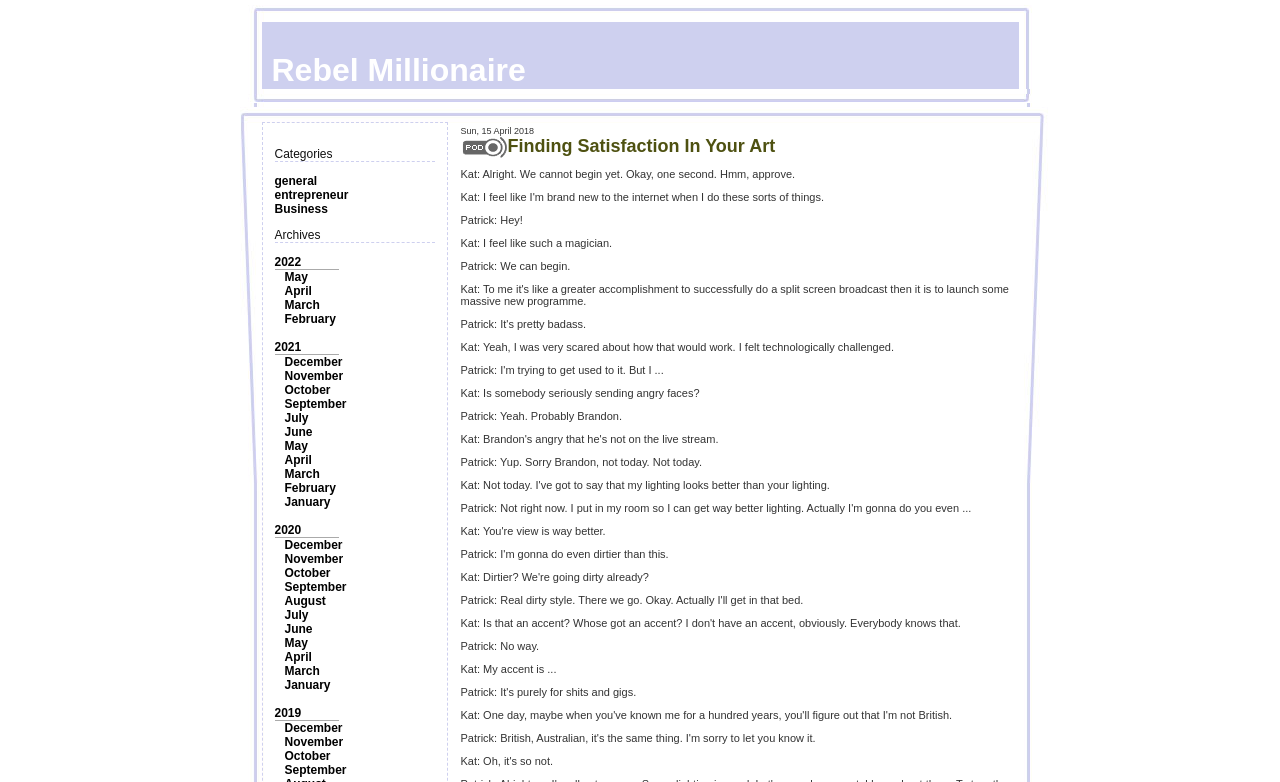Identify the bounding box coordinates of the specific part of the webpage to click to complete this instruction: "Subscribe to the newsletter".

None